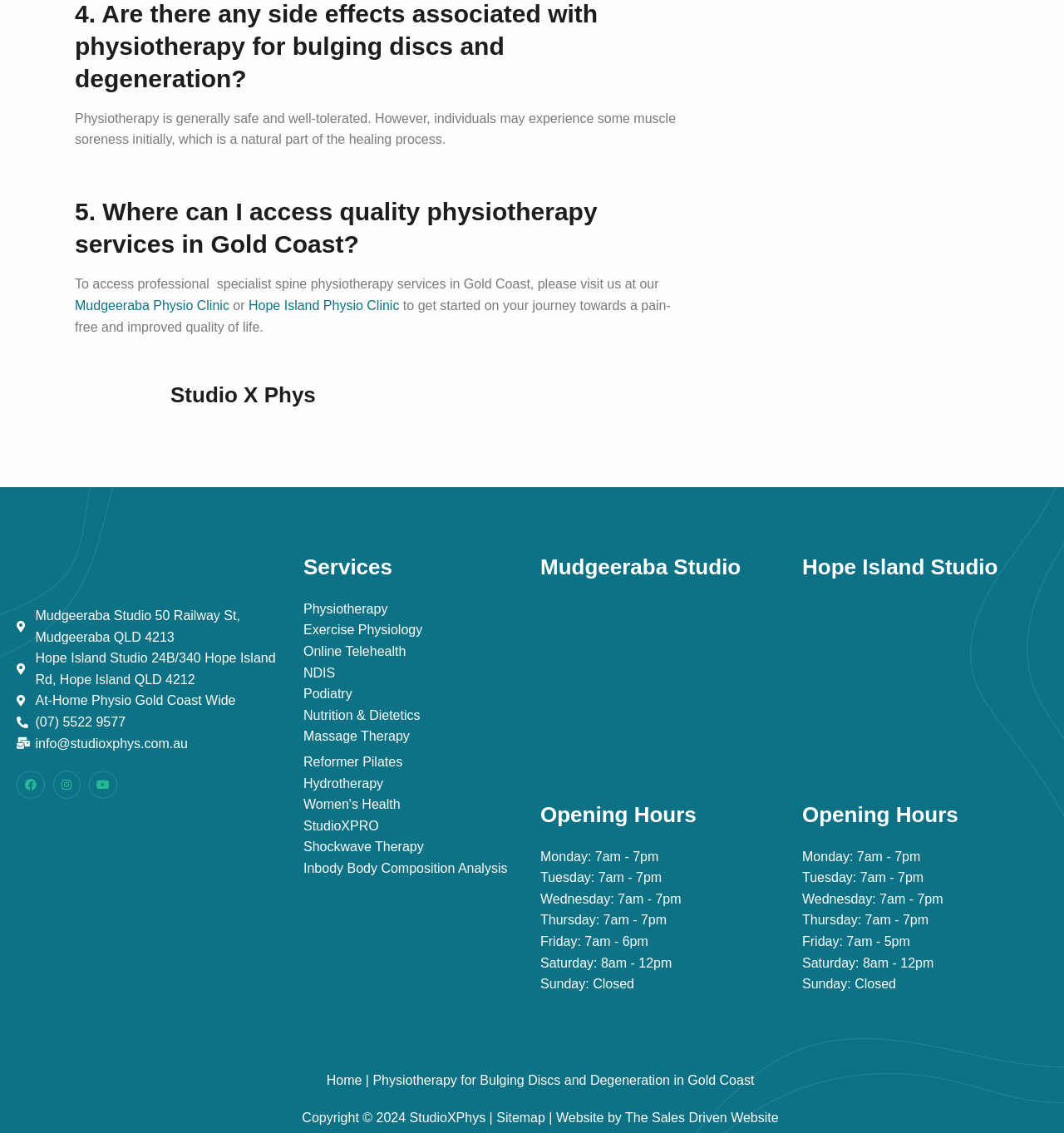What is the address of the Mudgeeraba Studio?
Please analyze the image and answer the question with as much detail as possible.

I found the answer by looking at the link element with text 'Mudgeeraba Studio 50 Railway St, Mudgeeraba QLD 4213' which is located under the Studio X Phys logo.